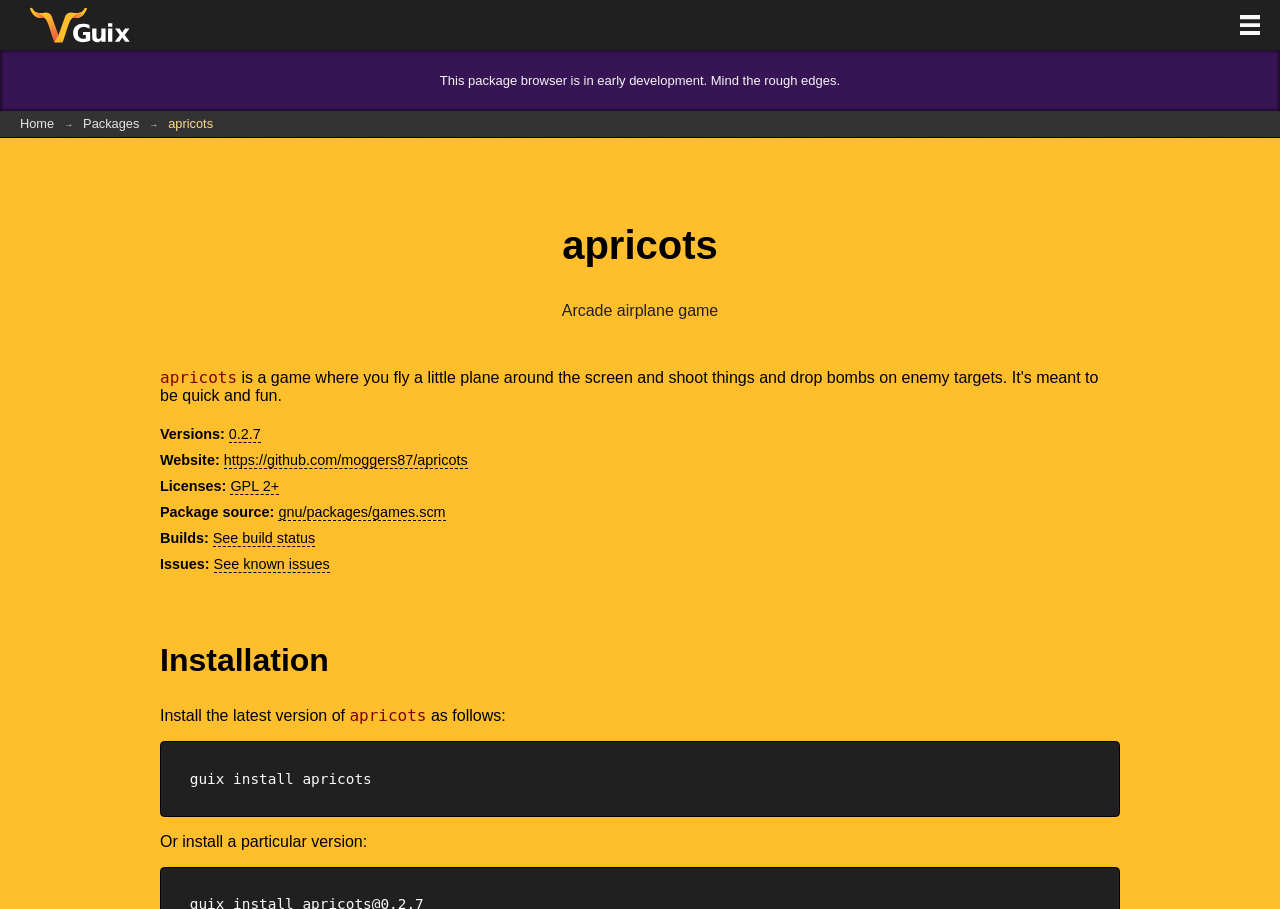Refer to the image and answer the question with as much detail as possible: What is the latest version of the game?

I found the answer by looking at the static text 'Versions:' and the link '0.2.7' which is the latest version of the game.